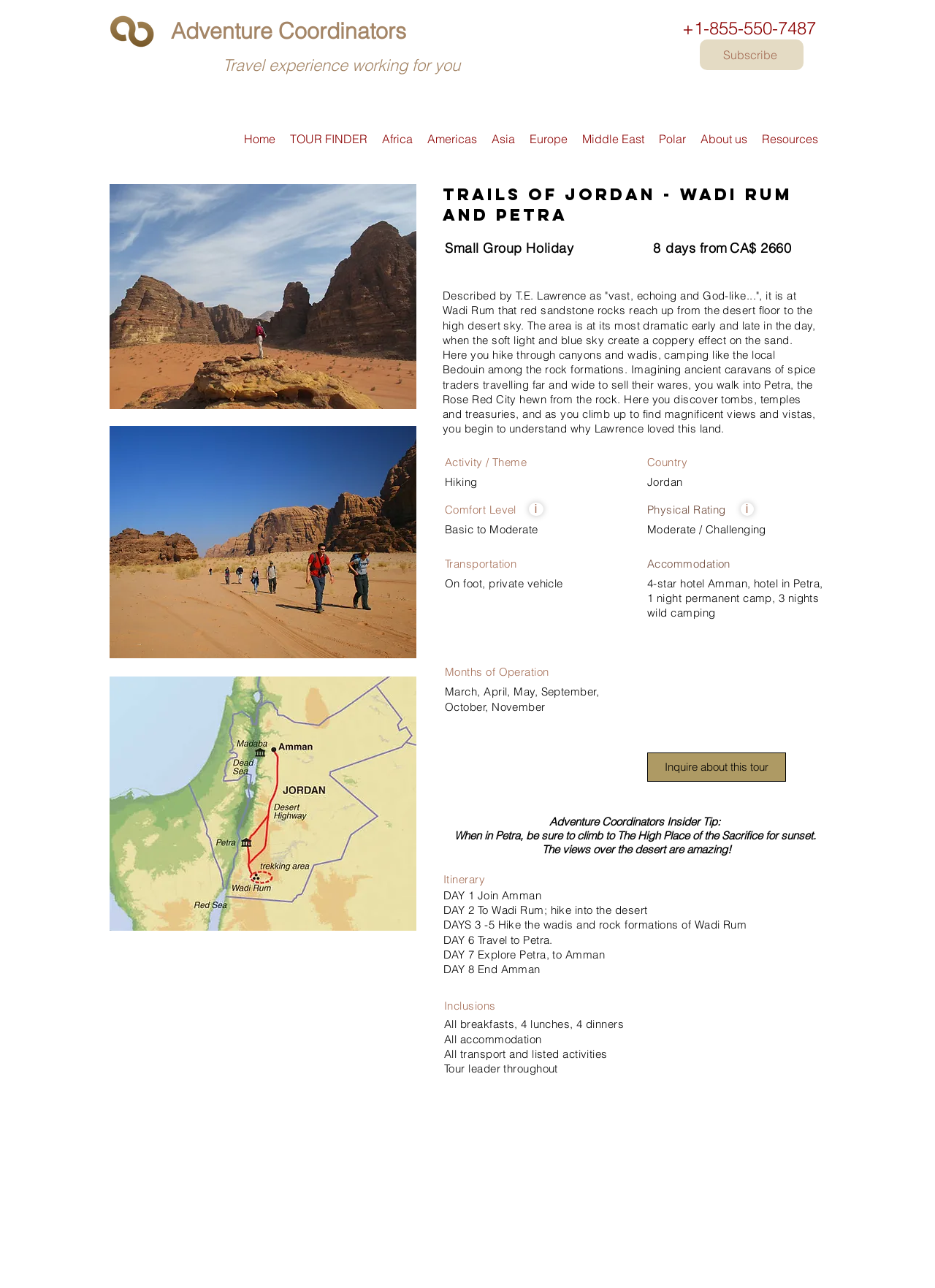Determine the bounding box coordinates of the area to click in order to meet this instruction: "Click the 'Inquire about this tour' button".

[0.692, 0.584, 0.841, 0.607]